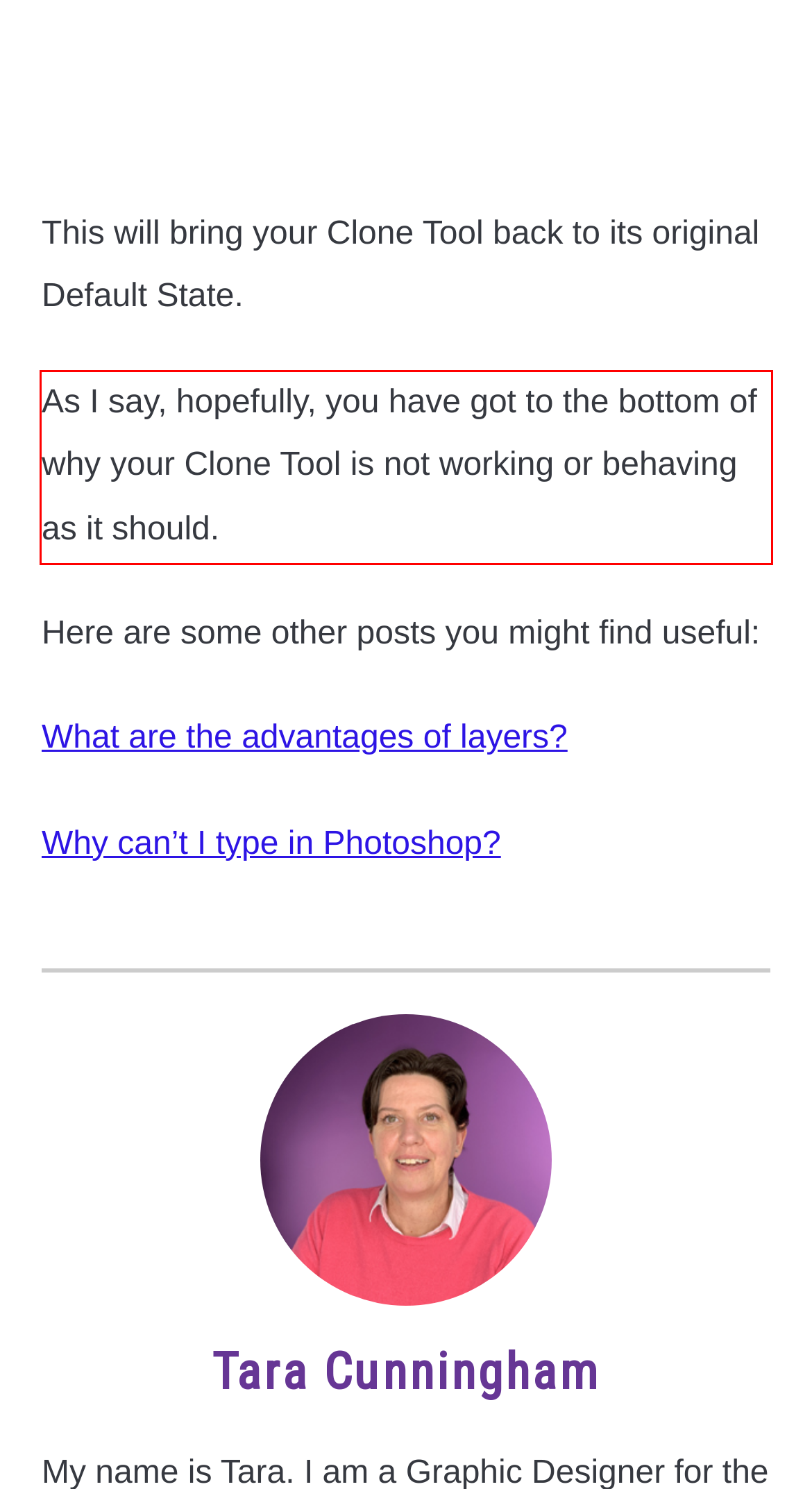Look at the provided screenshot of the webpage and perform OCR on the text within the red bounding box.

As I say, hopefully, you have got to the bottom of why your Clone Tool is not working or behaving as it should.